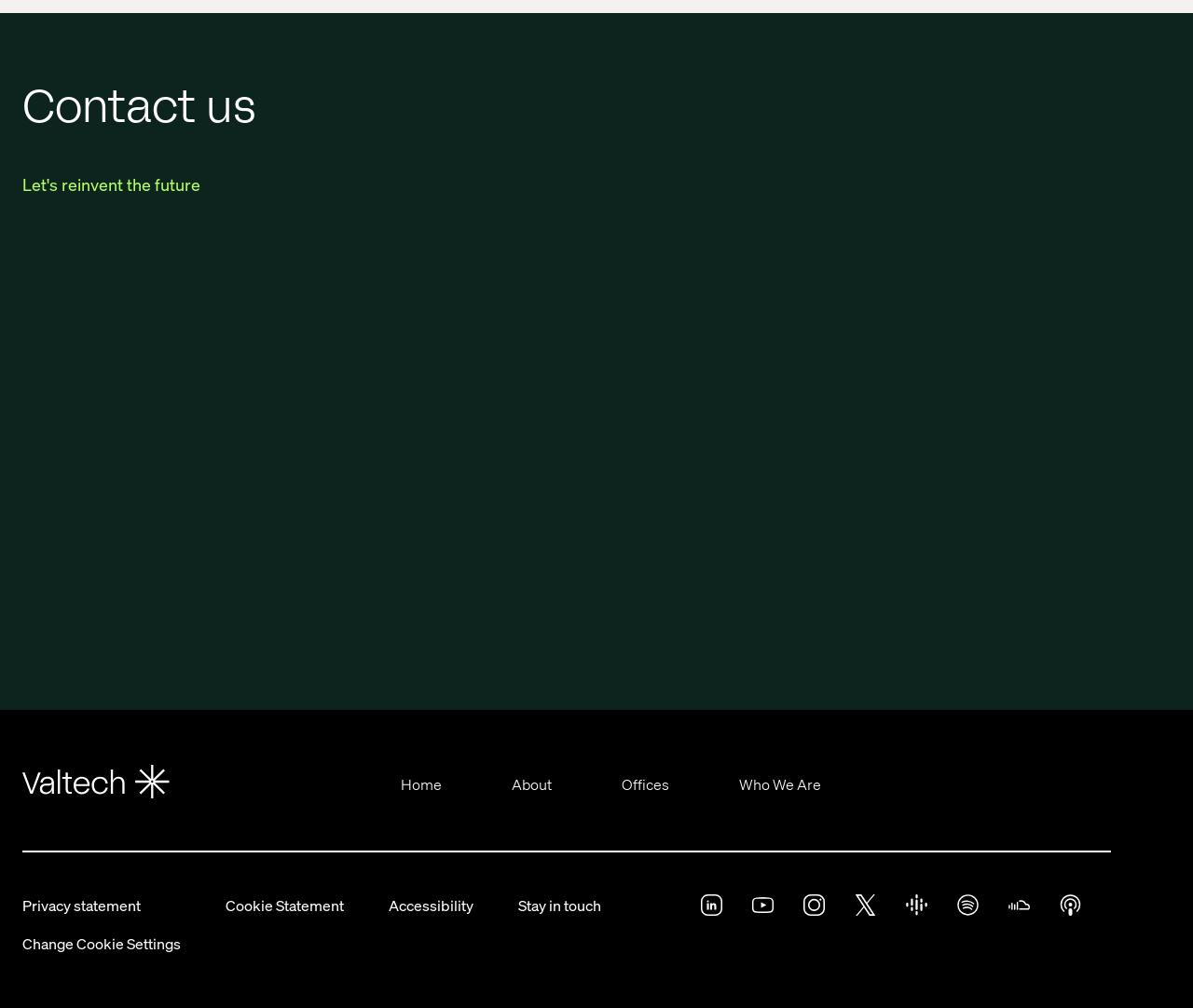Identify the bounding box coordinates for the region of the element that should be clicked to carry out the instruction: "Check the 'Sustainability stamp'". The bounding box coordinates should be four float numbers between 0 and 1, i.e., [left, top, right, bottom].

[0.881, 0.789, 0.931, 0.809]